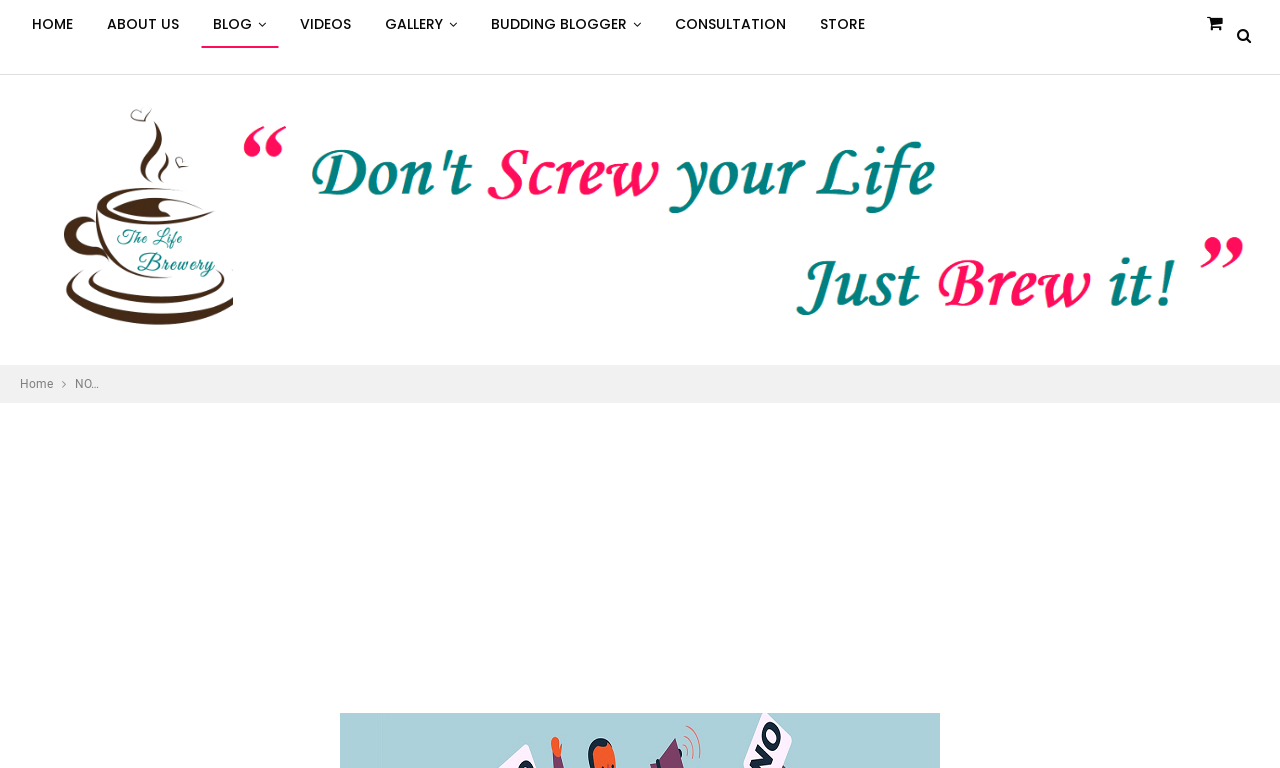Respond with a single word or phrase to the following question:
How many columns are there in the layout table?

1